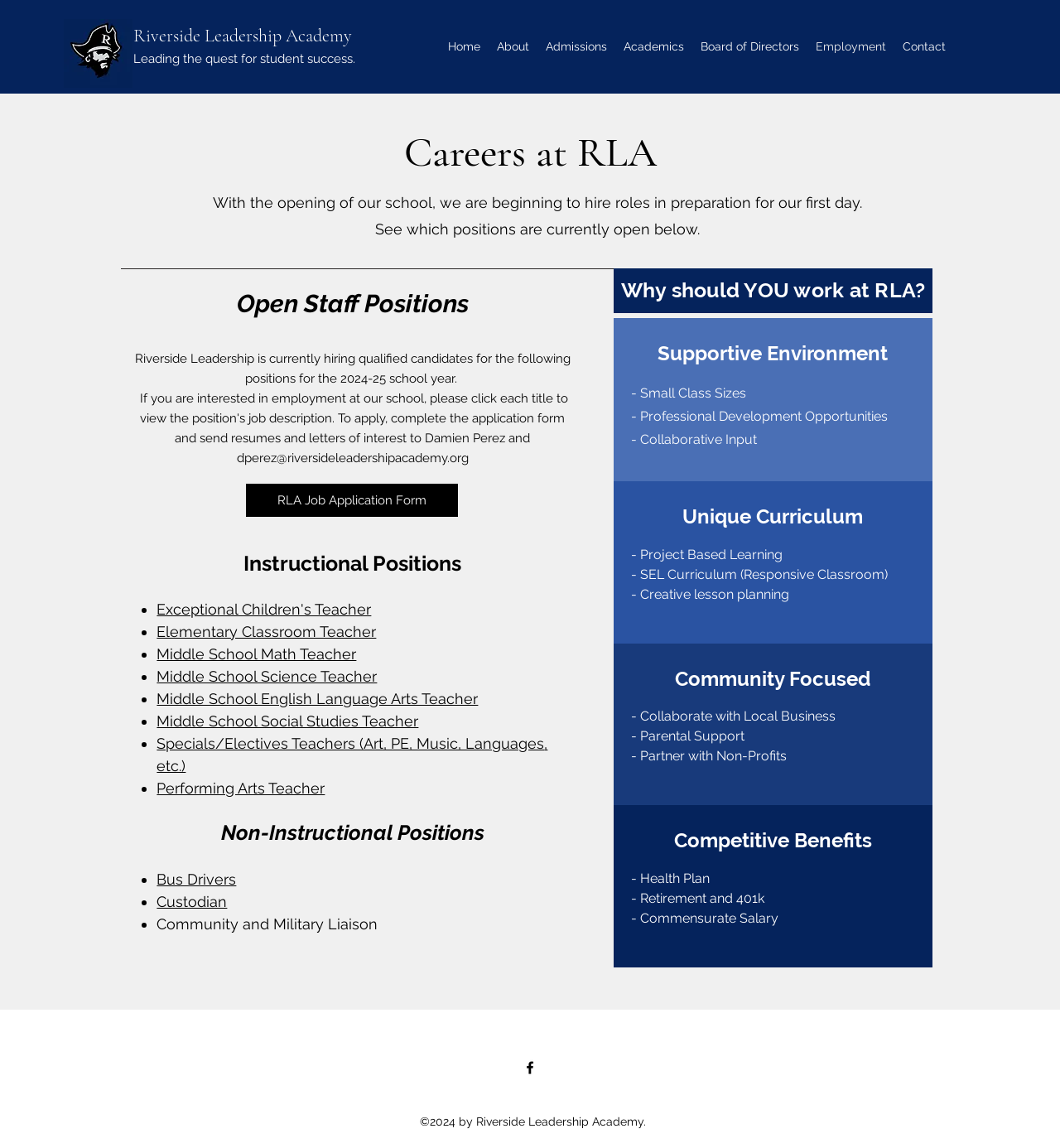Generate a thorough explanation of the webpage's elements.

The webpage is about the Employment opportunities at Riverside Leadership Academy. At the top left corner, there is a Riverside Logo image, and next to it, a link to the academy's homepage. Below the logo, there is a navigation menu with links to different sections of the website, including Home, About, Admissions, Academics, Board of Directors, Employment, and Contact.

The main content of the page is divided into several sections. The first section has a heading "Careers at RLA" and a brief introduction to the academy's hiring process. Below this, there is a section with a heading "Open Staff Positions" that lists various instructional and non-instructional positions available, including Exceptional Children's Teacher, Elementary Classroom Teacher, Middle School Math Teacher, and more. Each position is listed as a bullet point with a link to the job description.

Further down the page, there are sections highlighting the academy's supportive environment, unique curriculum, community-focused approach, and competitive benefits. These sections include brief descriptions and bullet points outlining the academy's values and offerings.

Towards the bottom of the page, there is a section with a heading "Why should YOU work at RLA?" and a link to the RLA Job Application Form. Finally, at the very bottom of the page, there is a social media bar with a link to the academy's Facebook page, and a copyright notice with the year 2024.